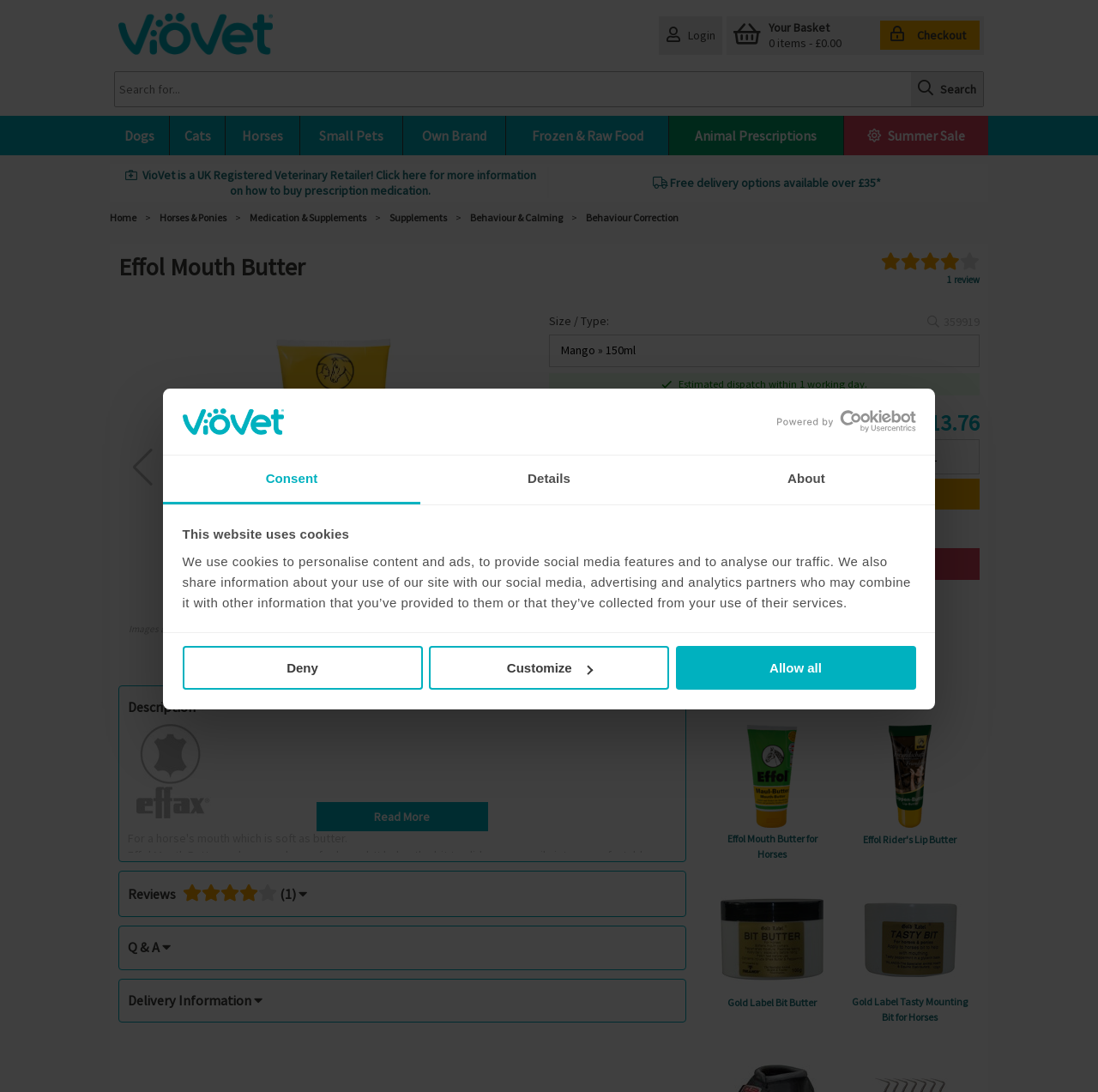What is the purpose of the product Effol Mouth Butter?
Look at the image and respond with a single word or a short phrase.

Protects and cares for the mouth